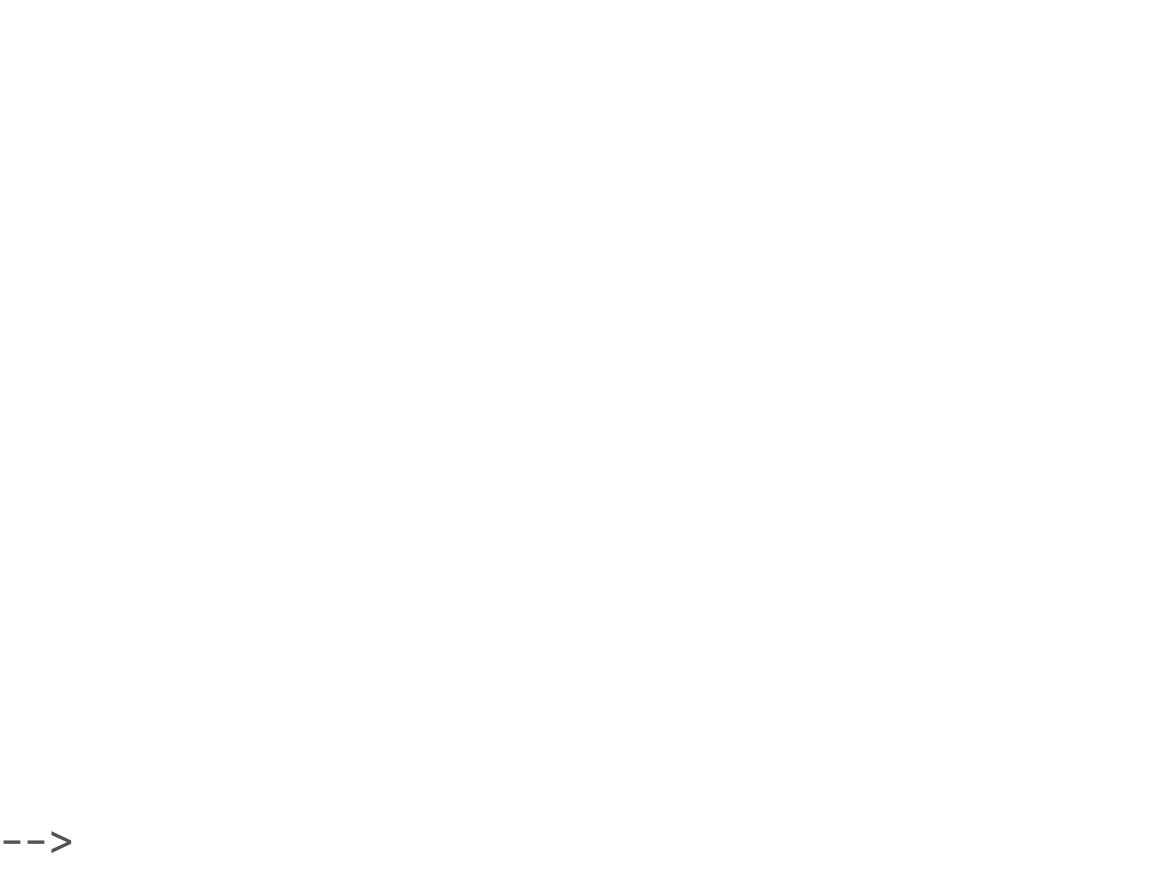What is the first service listed?
Respond to the question with a single word or phrase according to the image.

Countertops